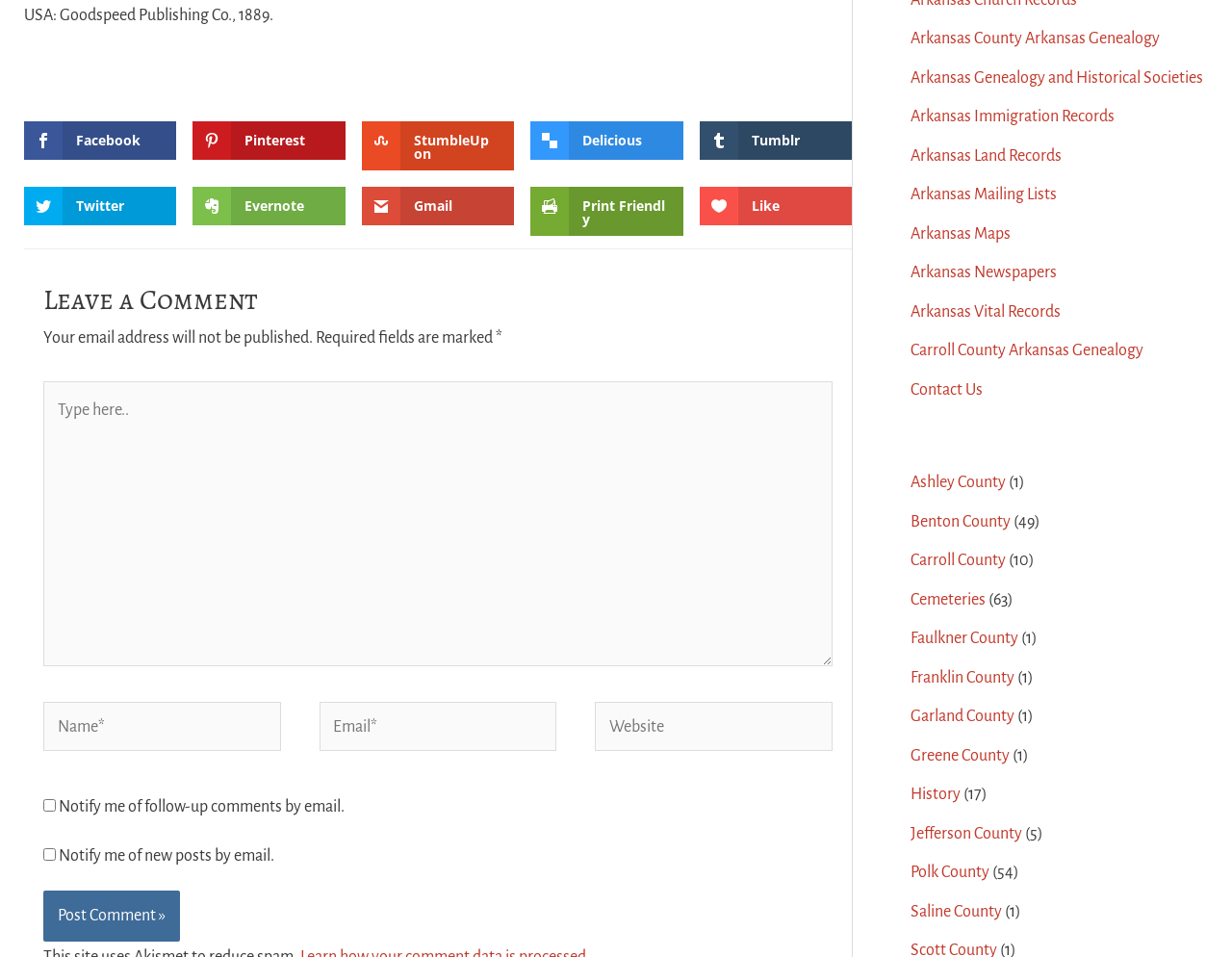Answer the following query concisely with a single word or phrase:
How many social media links are available?

9